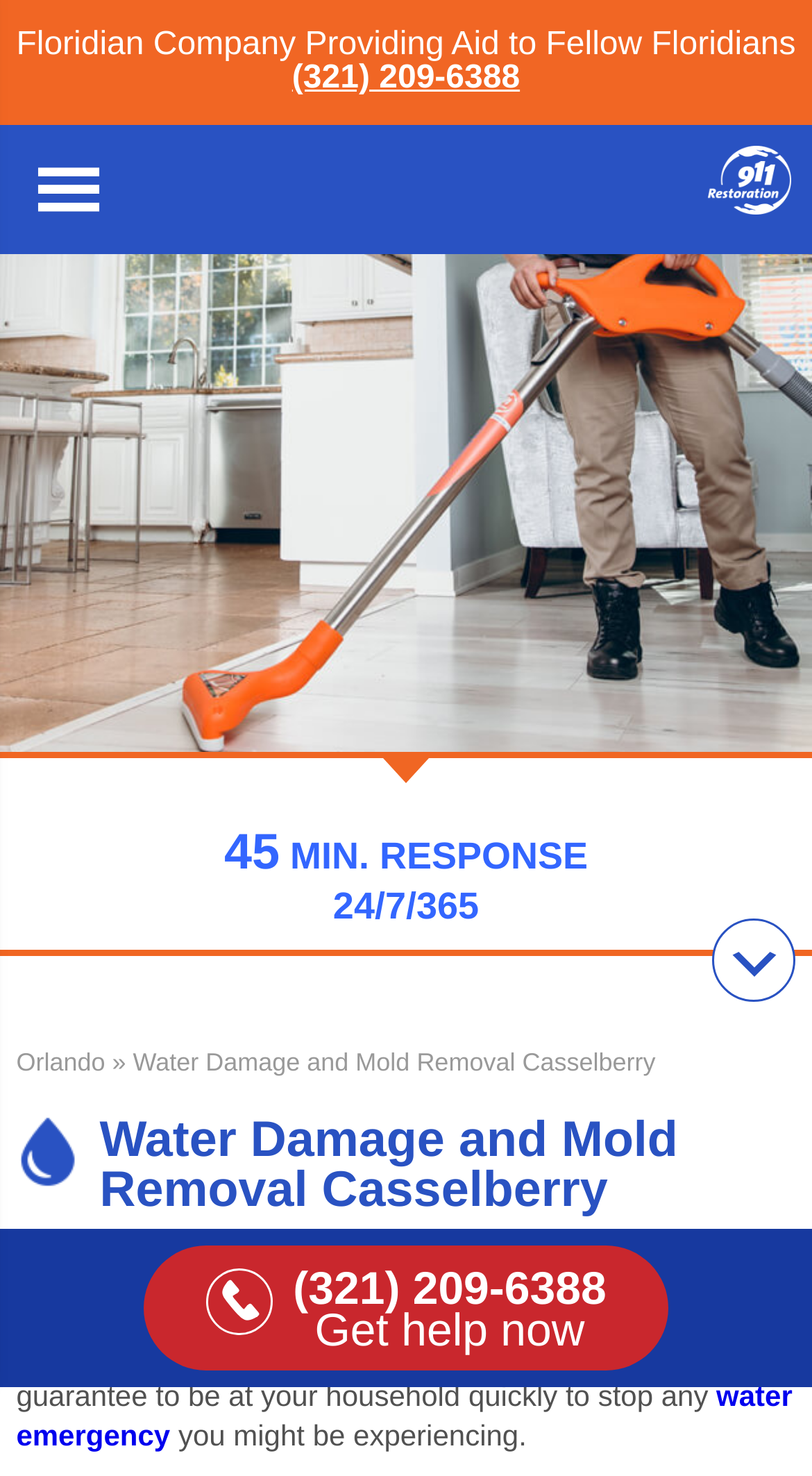What is the response time of 911 Restoration of Orlando?
Using the visual information from the image, give a one-word or short-phrase answer.

45 MIN